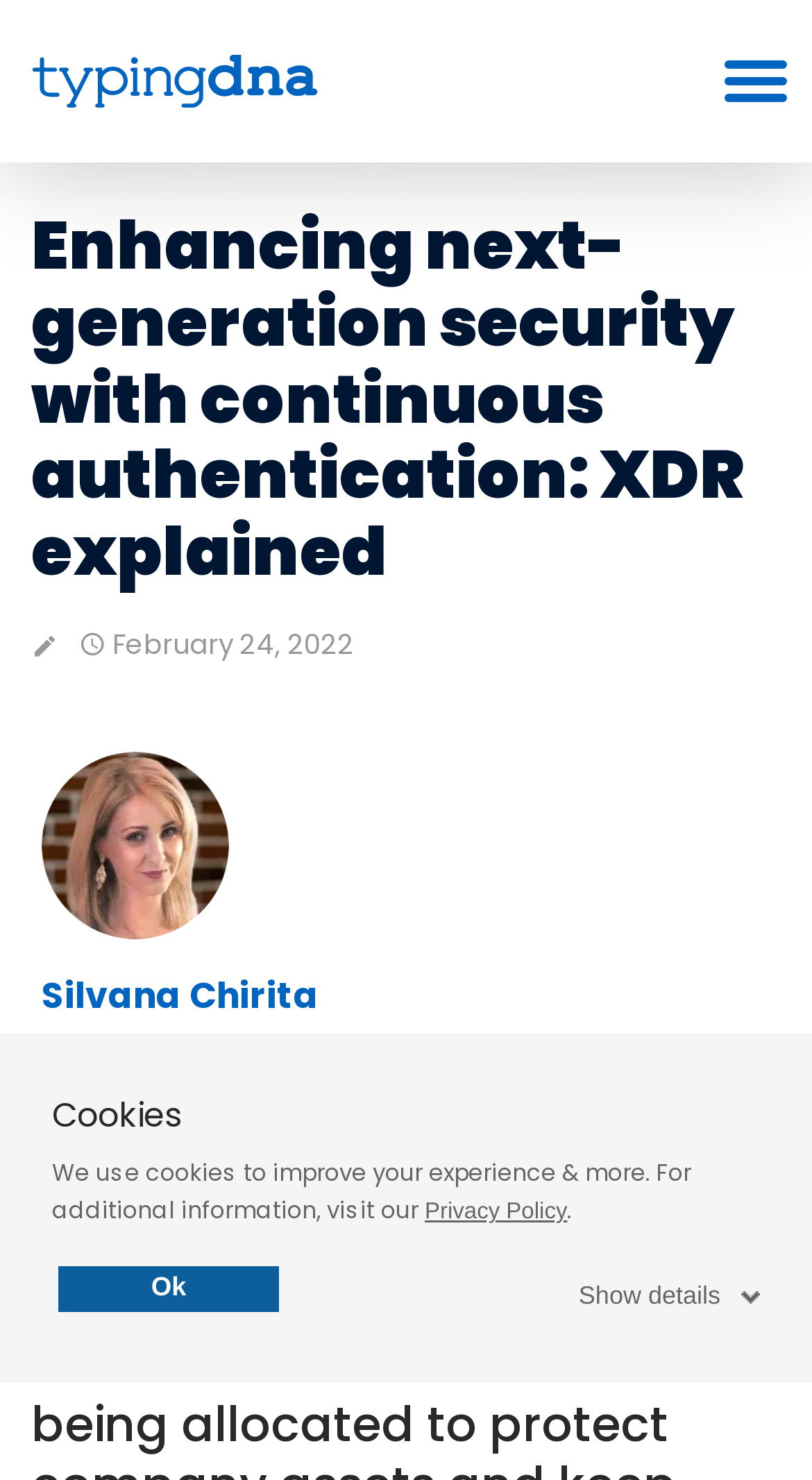Please identify the bounding box coordinates of the element that needs to be clicked to execute the following command: "Click the menu burger button". Provide the bounding box using four float numbers between 0 and 1, formatted as [left, top, right, bottom].

[0.892, 0.0, 0.969, 0.11]